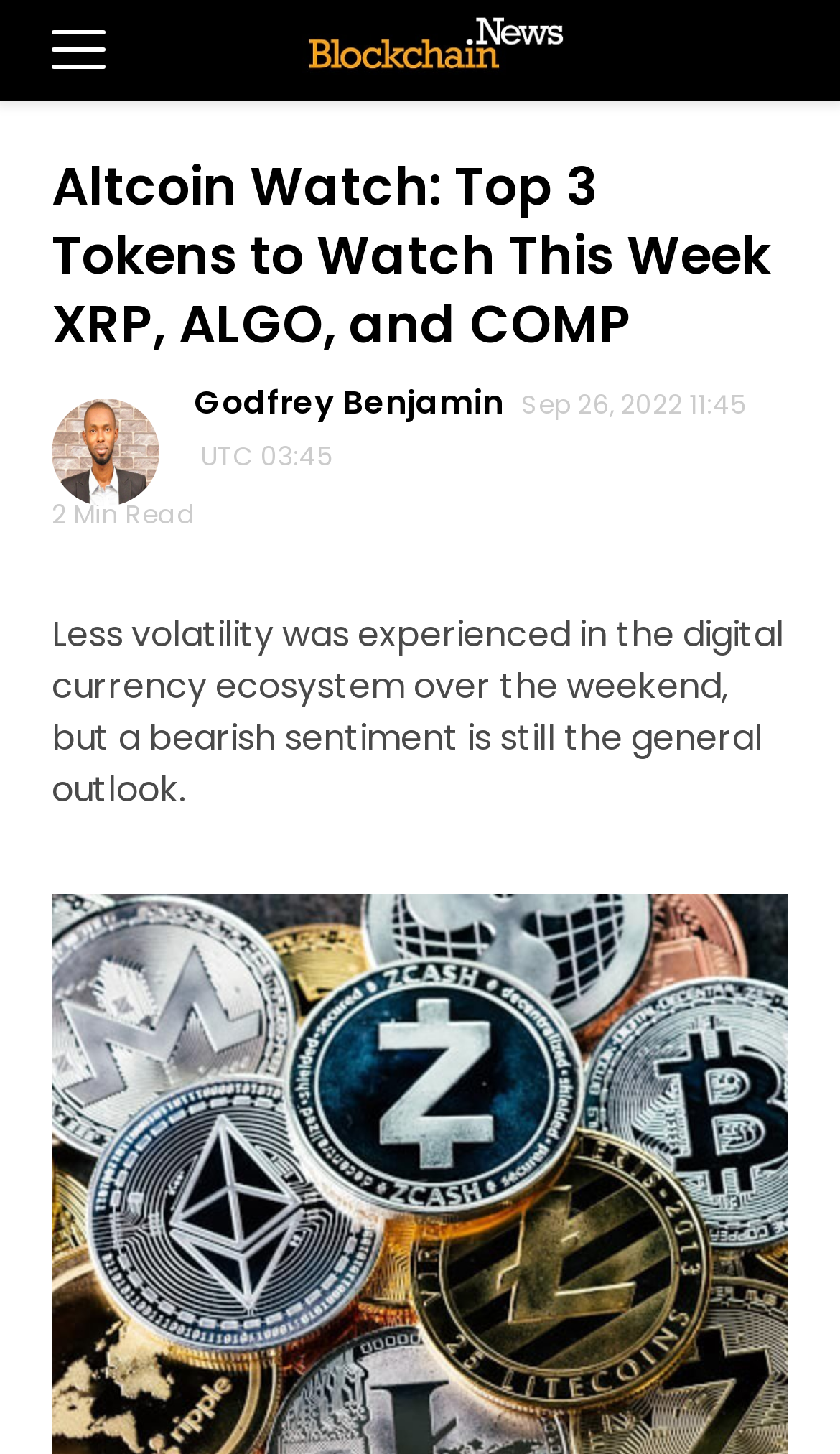Please examine the image and answer the question with a detailed explanation:
What is the sentiment of the digital currency ecosystem?

The sentiment of the digital currency ecosystem can be found by looking at the StaticText element with the text 'Less volatility was experienced in the digital currency ecosystem over the weekend, but a bearish sentiment is still the general outlook.' which is located below the main heading and above the article summary.